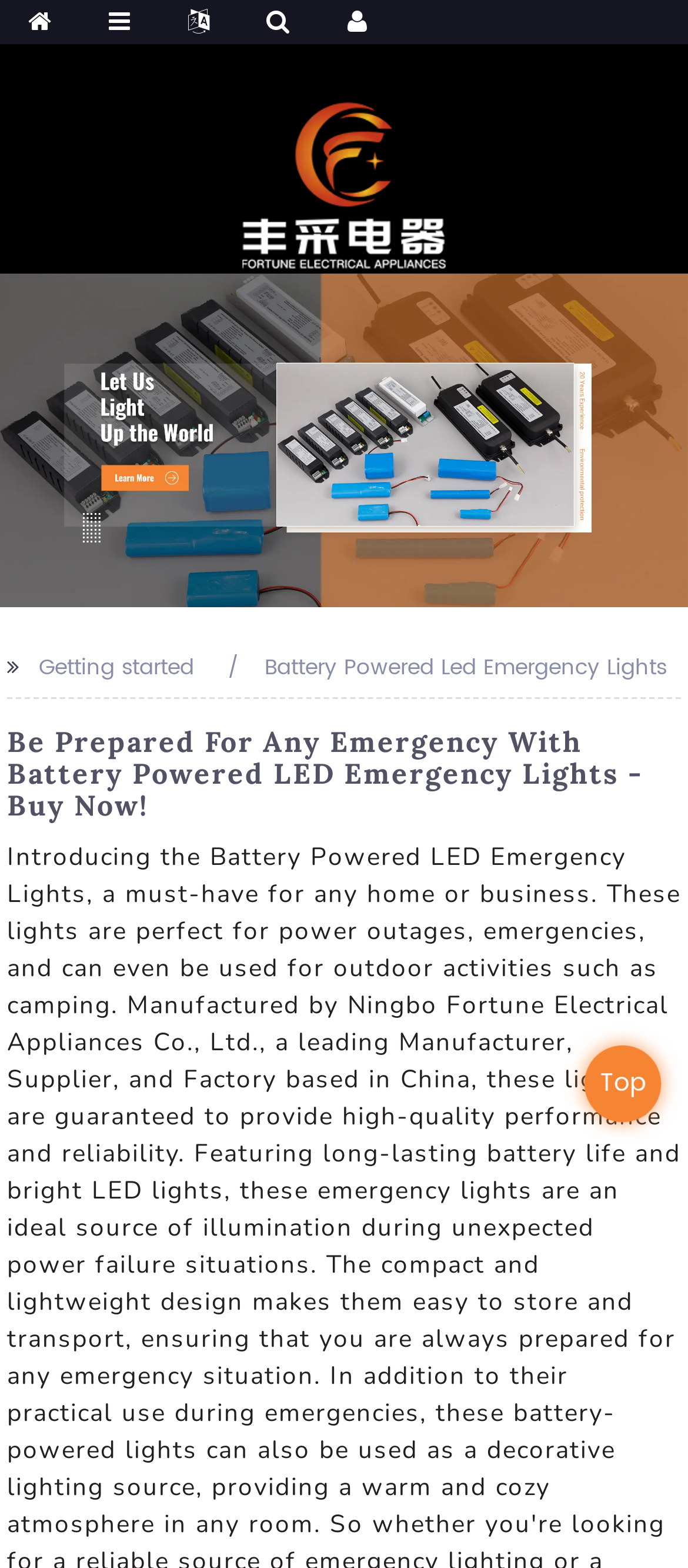Is there a call-to-action on the webpage?
Using the visual information, reply with a single word or short phrase.

Yes